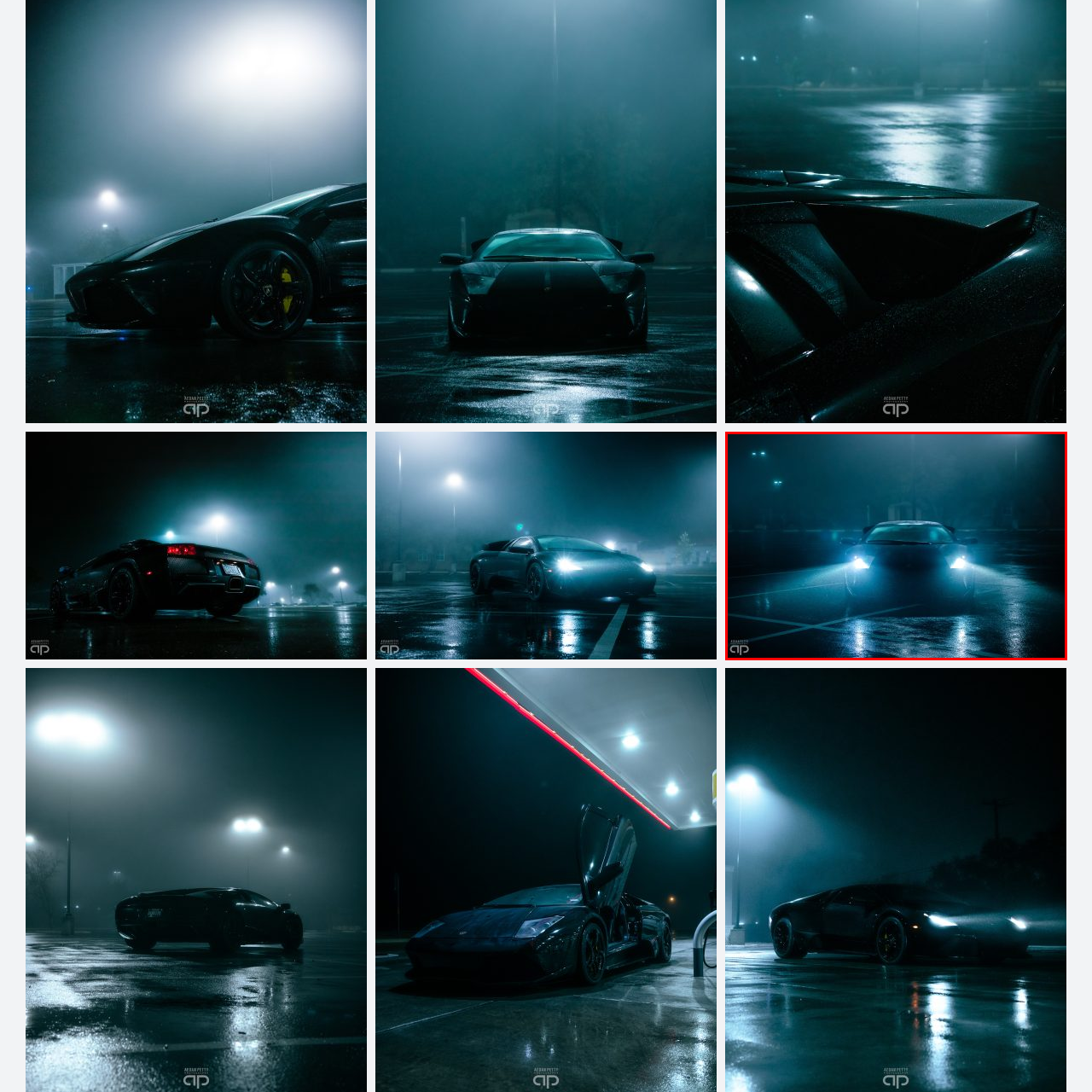What is the focal point of the scene?
Focus on the image highlighted within the red borders and answer with a single word or short phrase derived from the image.

The car